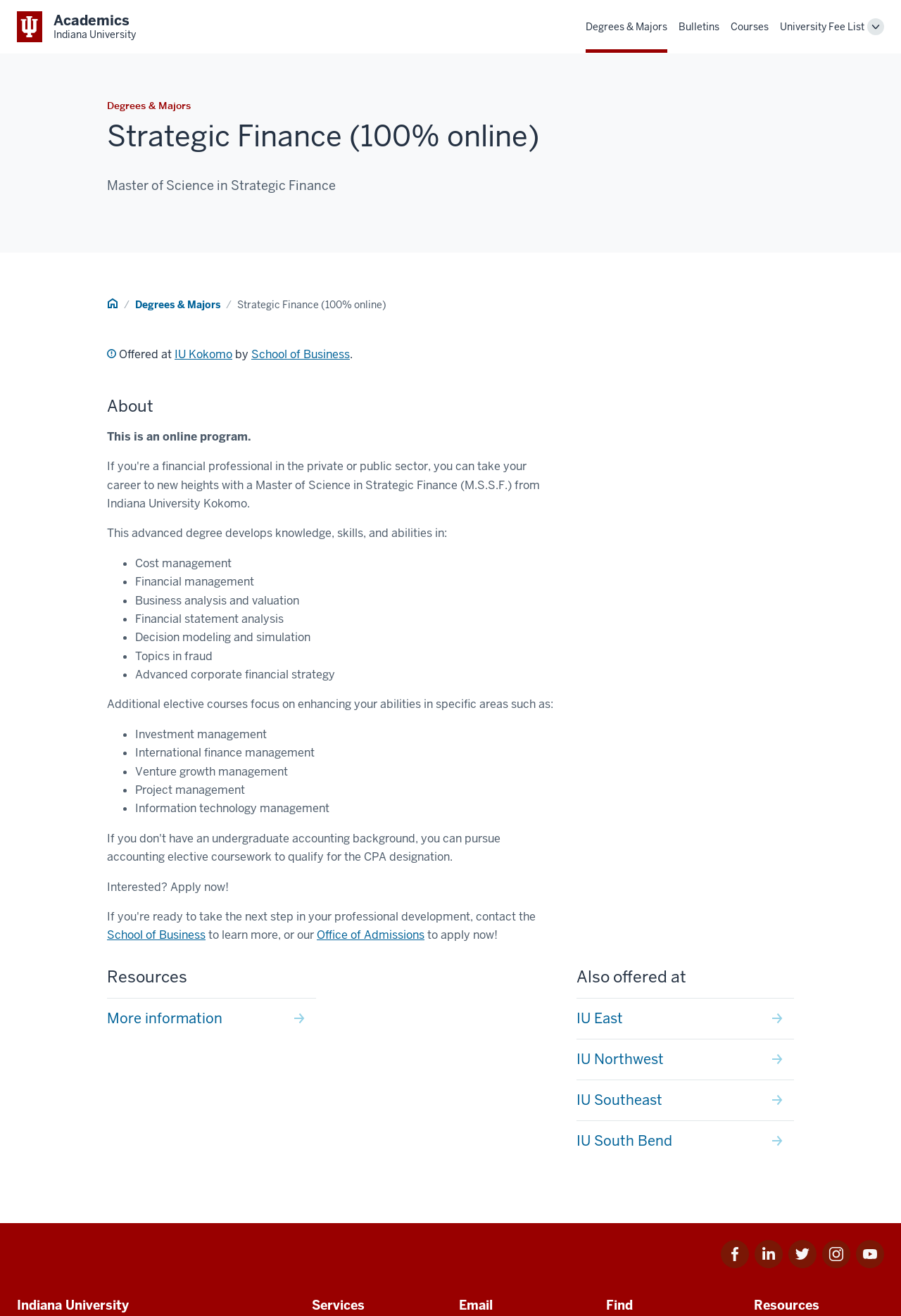Carefully examine the image and provide an in-depth answer to the question: What are the topics covered in the program?

I found the answer by looking at the list of bullet points in the main content of the webpage, which lists various topics such as cost management, financial management, business analysis and valuation, and more.